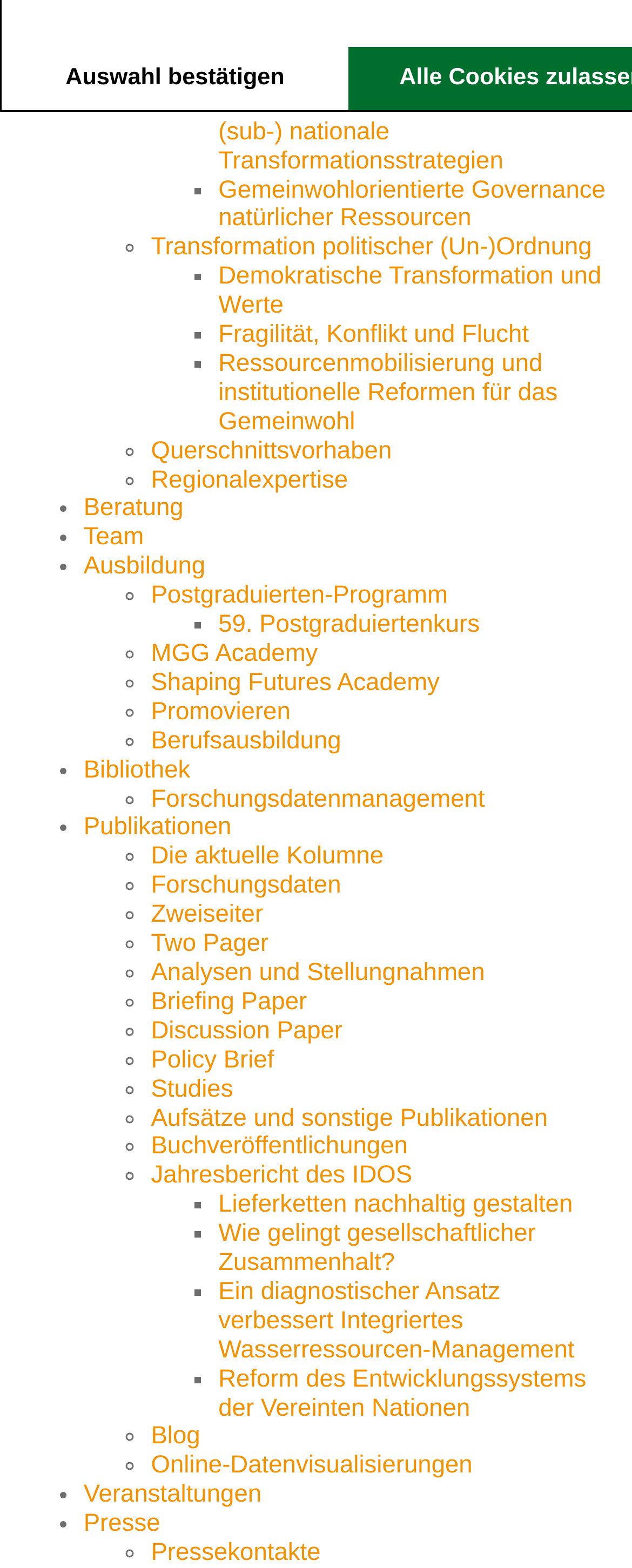Please give a succinct answer using a single word or phrase:
What is the last link in the list?

Ein diagnostischer Ansatz verbessert Integriertes Wasserressourcen-Management